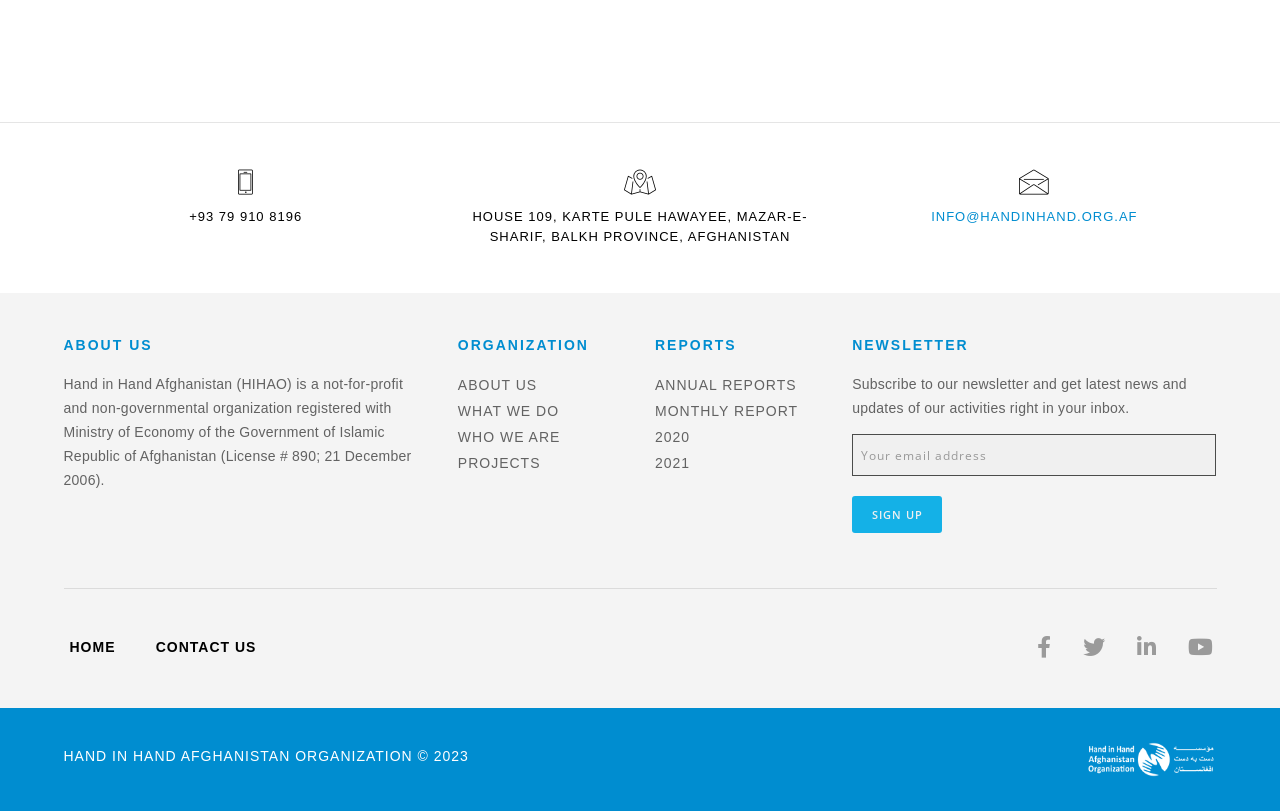Please identify the bounding box coordinates of the element on the webpage that should be clicked to follow this instruction: "Click on the ABOUT US link". The bounding box coordinates should be given as four float numbers between 0 and 1, formatted as [left, top, right, bottom].

[0.358, 0.465, 0.42, 0.485]